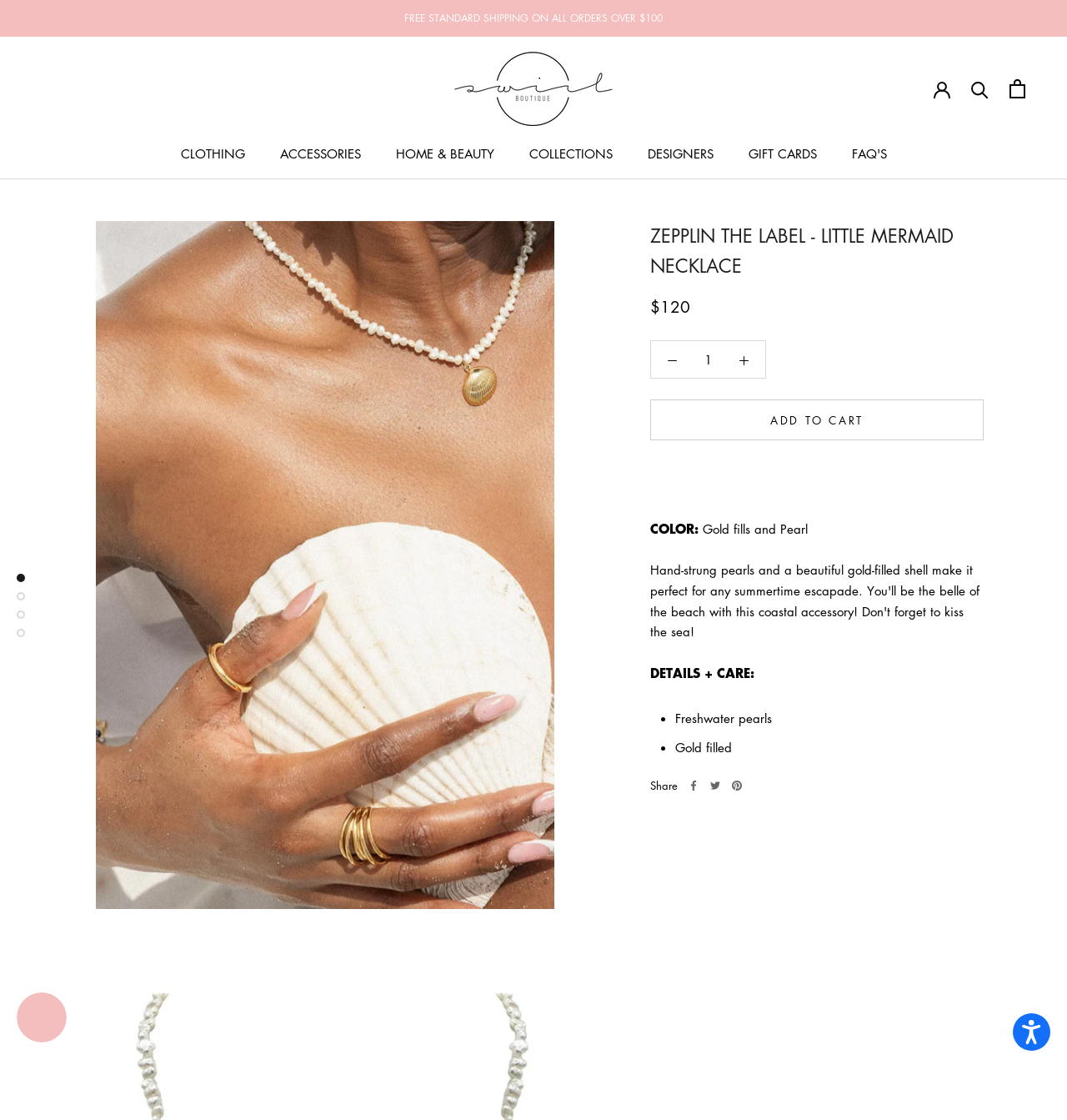Provide the bounding box coordinates of the area you need to click to execute the following instruction: "Click on the 'ADD TO CART' button".

[0.609, 0.357, 0.922, 0.394]